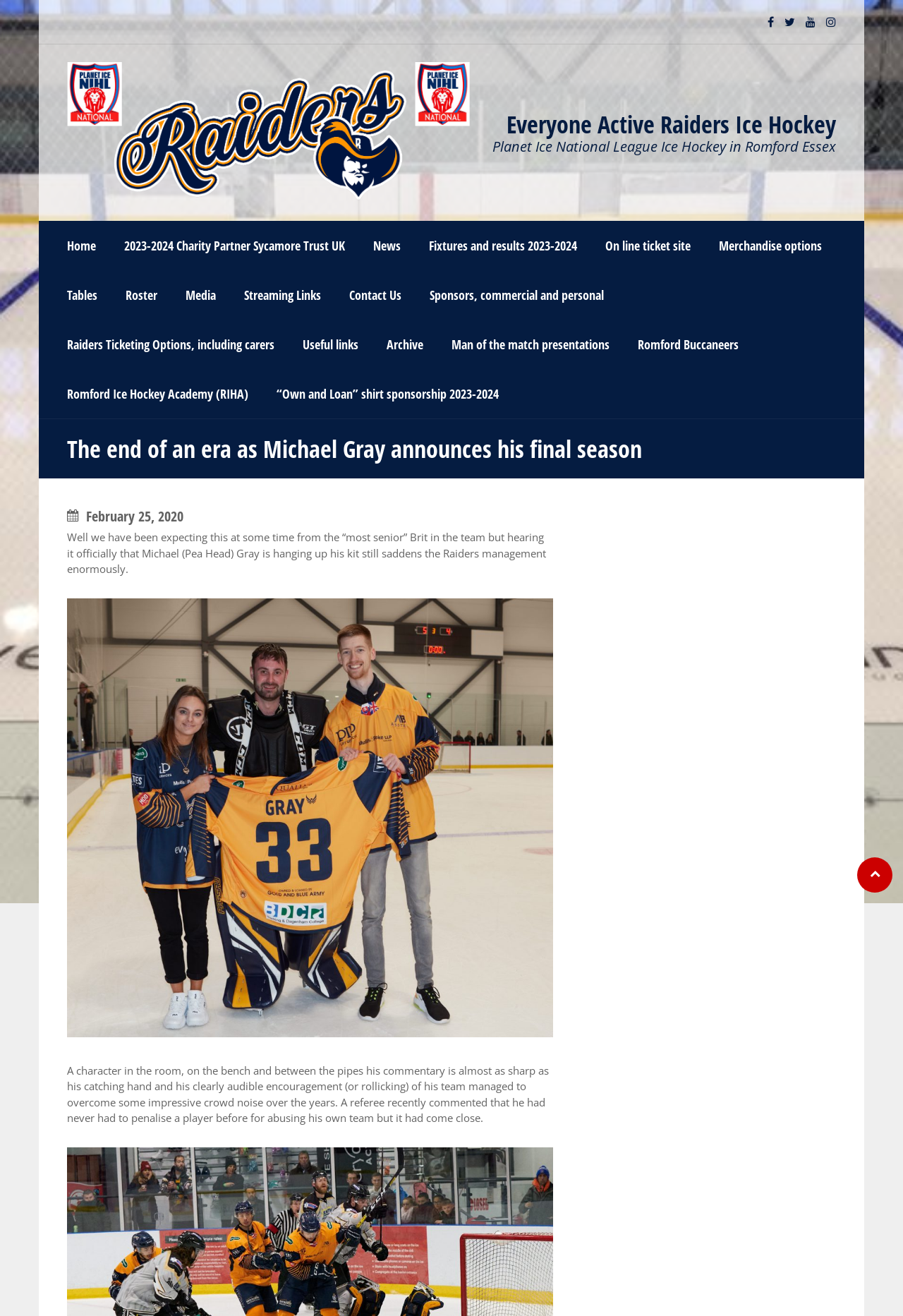What is Michael Gray announcing?
Look at the screenshot and provide an in-depth answer.

I found the answer by reading the heading 'The end of an era as Michael Gray announces his final season' which indicates that Michael Gray is announcing his final season.